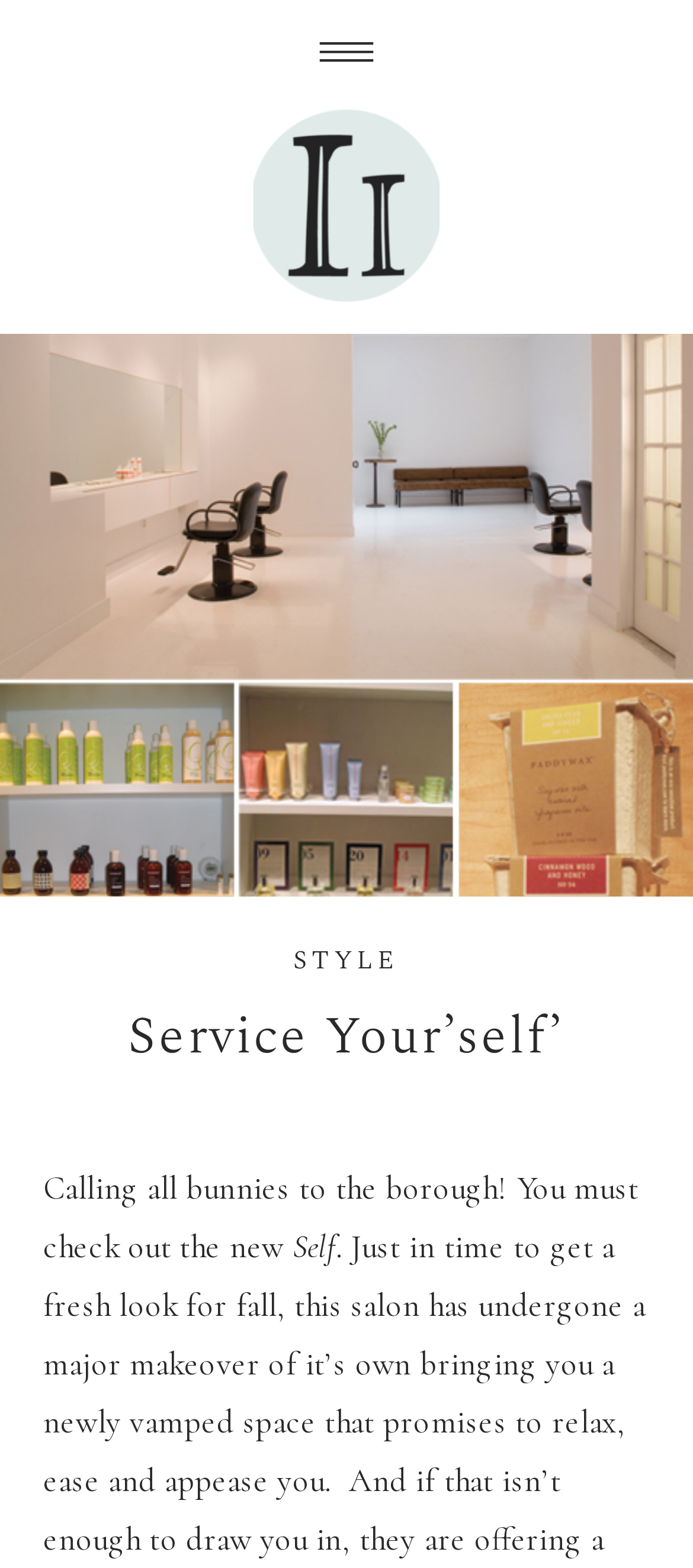What is the name of the salon?
Craft a detailed and extensive response to the question.

The name of the salon can be found in the StaticText element with the text 'Self' located at the bounding box coordinates [0.422, 0.783, 0.484, 0.807].